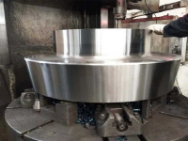Please provide a detailed answer to the question below by examining the image:
What type of machining is visible in the image?

The manufacturing process visible in the image highlights precision machining, a critical step to ensure that components like this can handle high temperatures and heavy loads during operation, which is essential for industrial applications.